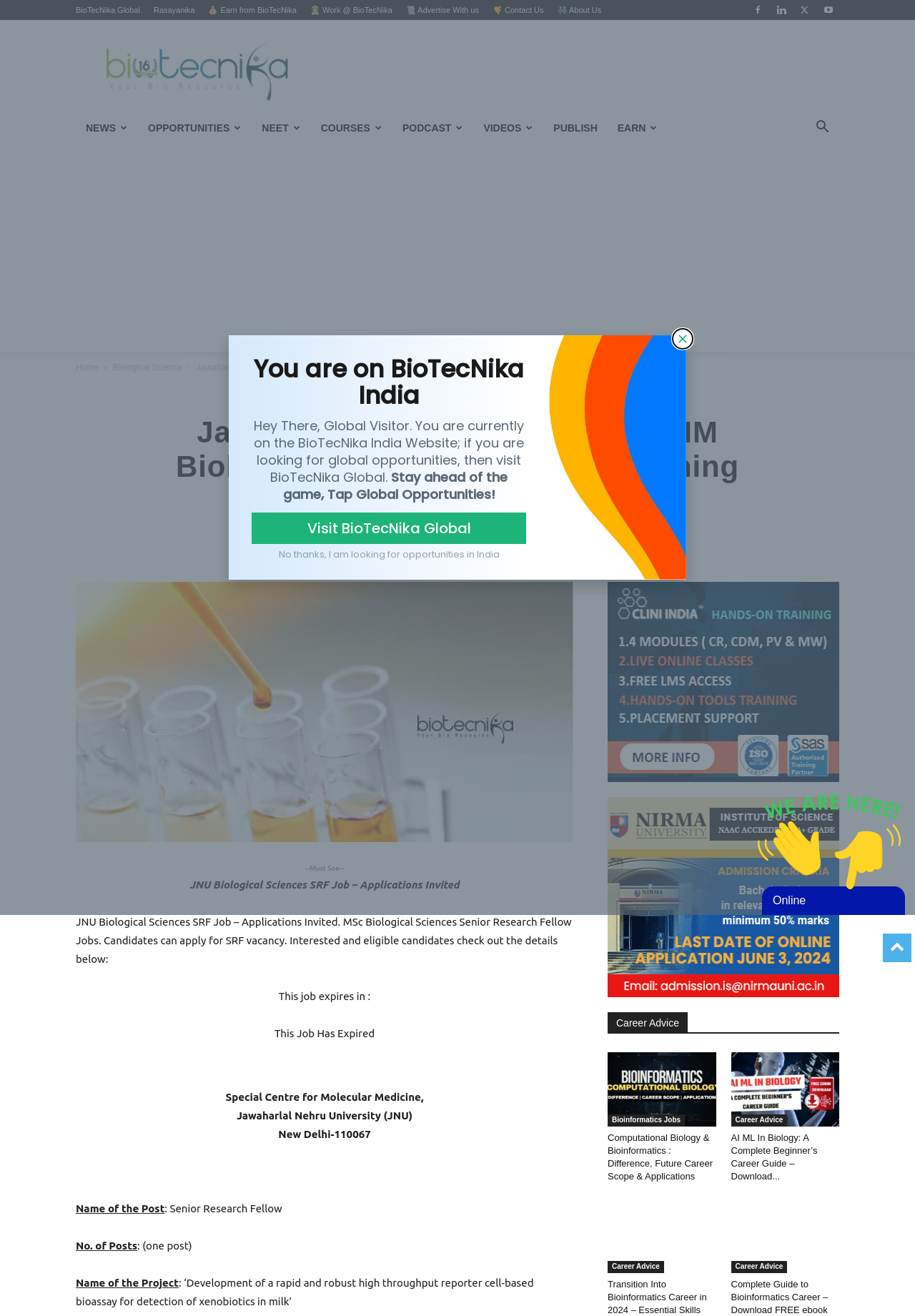Find and indicate the bounding box coordinates of the region you should select to follow the given instruction: "Read the article about Gail Morgan".

None